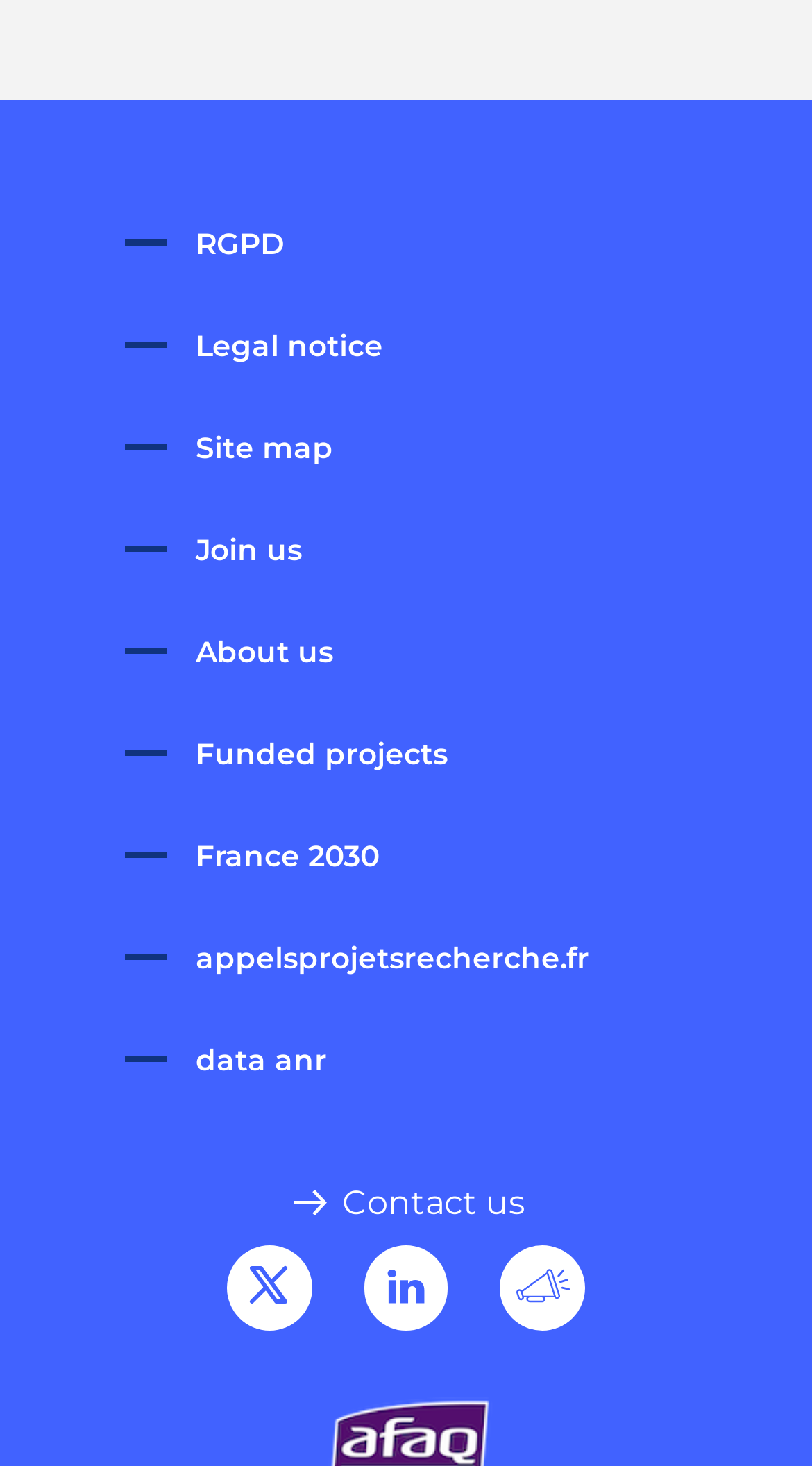Respond to the question below with a single word or phrase: How many social media links are present?

2